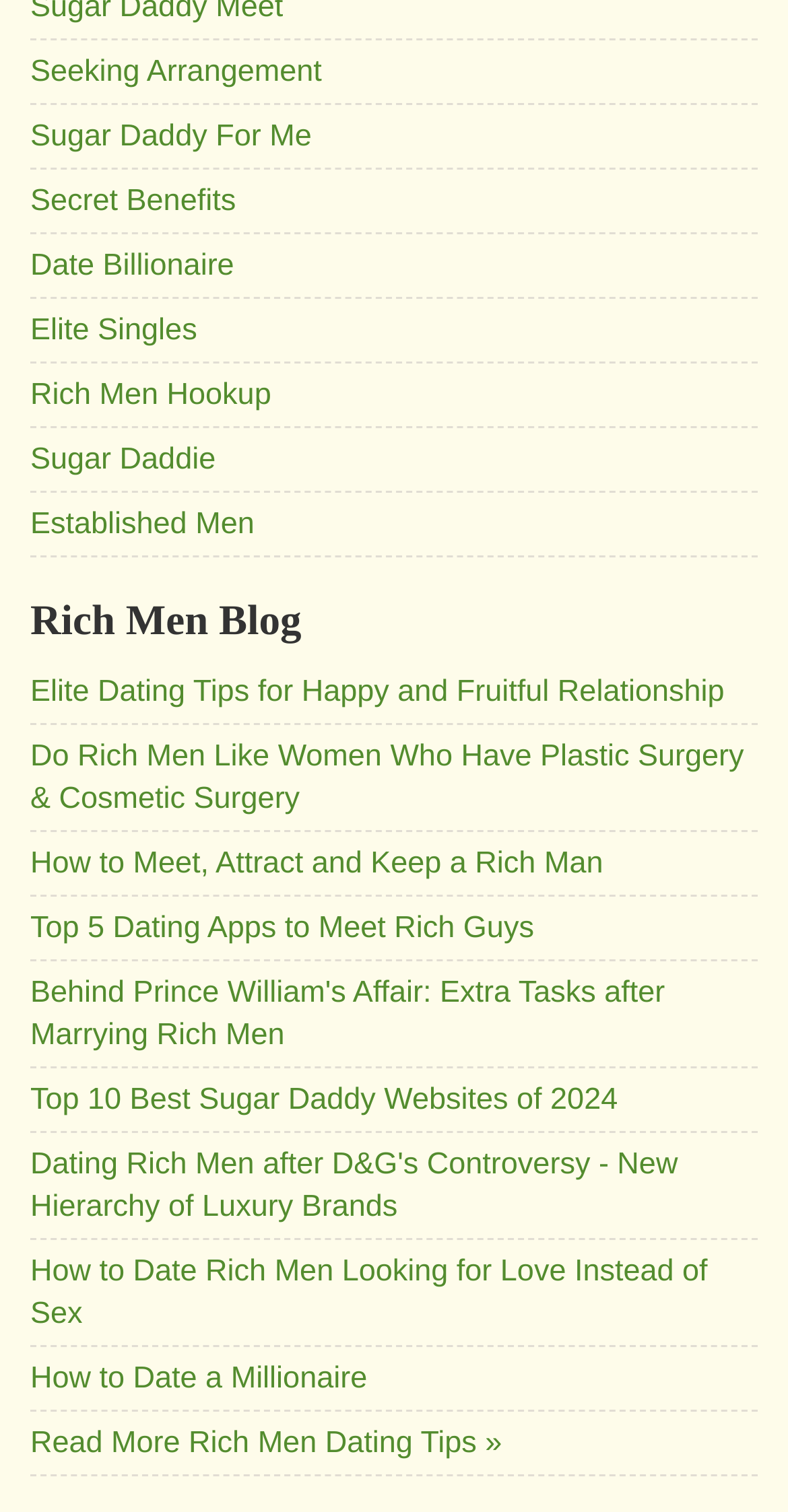Use a single word or phrase to answer the question:
Is there a section for reading more articles?

Yes